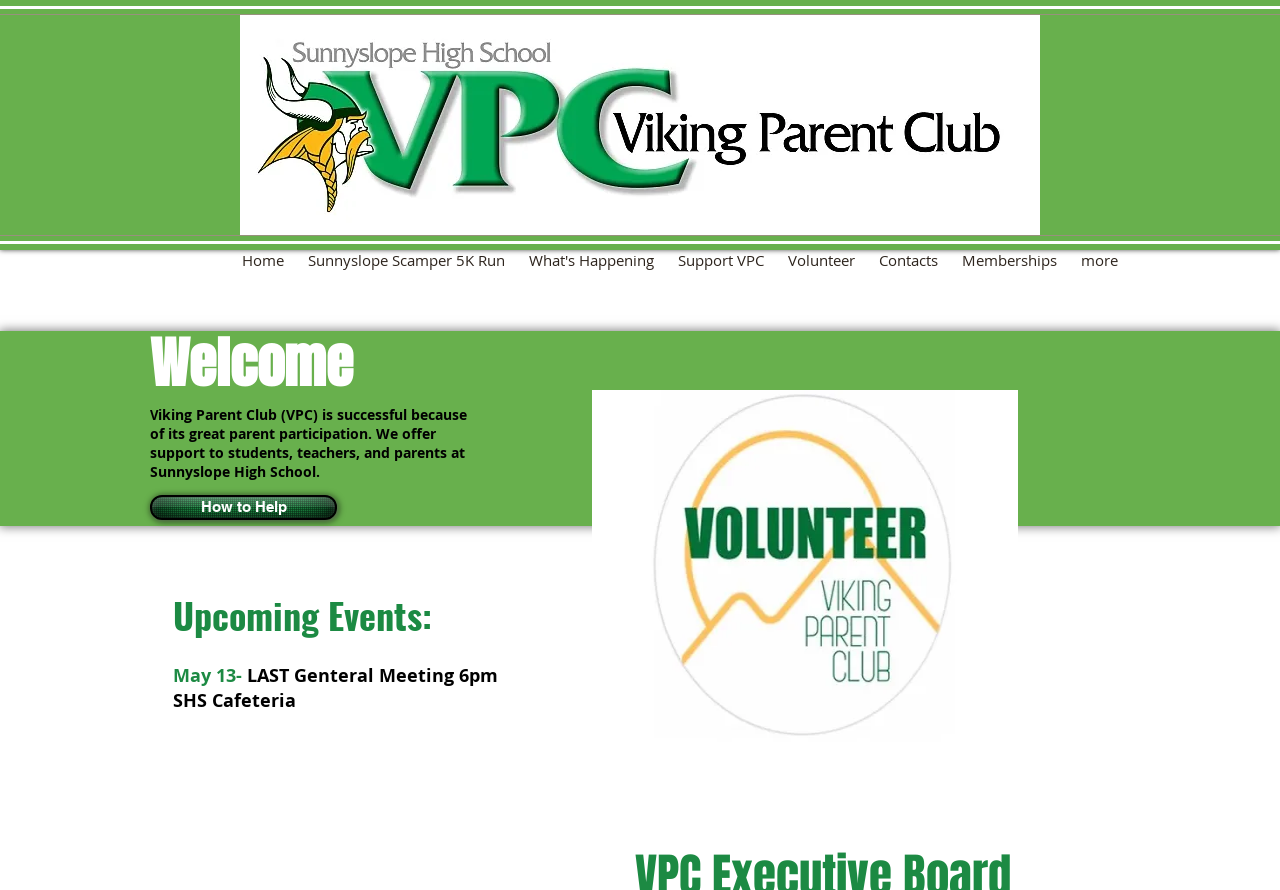Determine the coordinates of the bounding box for the clickable area needed to execute this instruction: "Learn about What's Happening".

[0.404, 0.281, 0.52, 0.303]